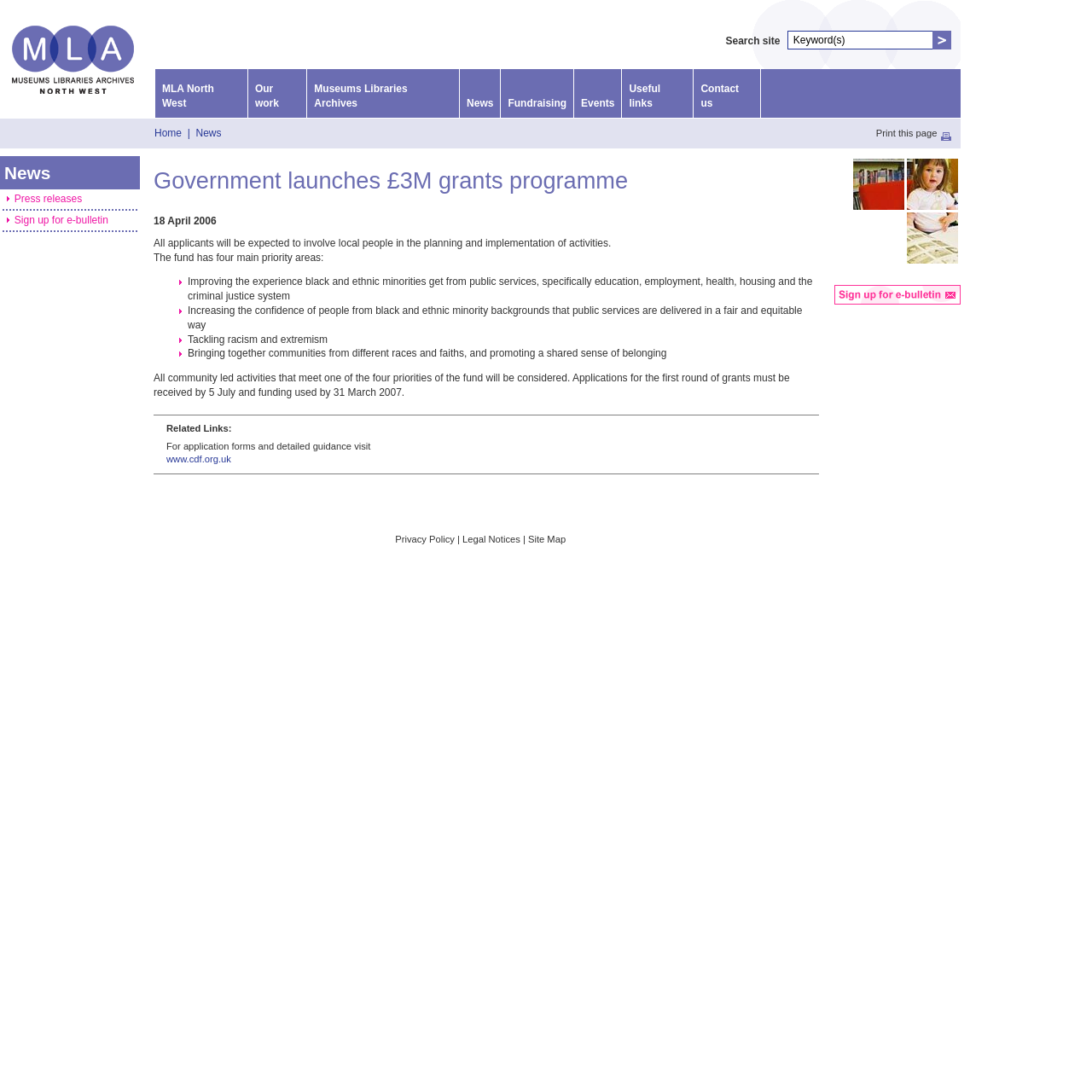Provide a single word or phrase to answer the given question: 
What is the theme of the news article on the webpage?

Government grants